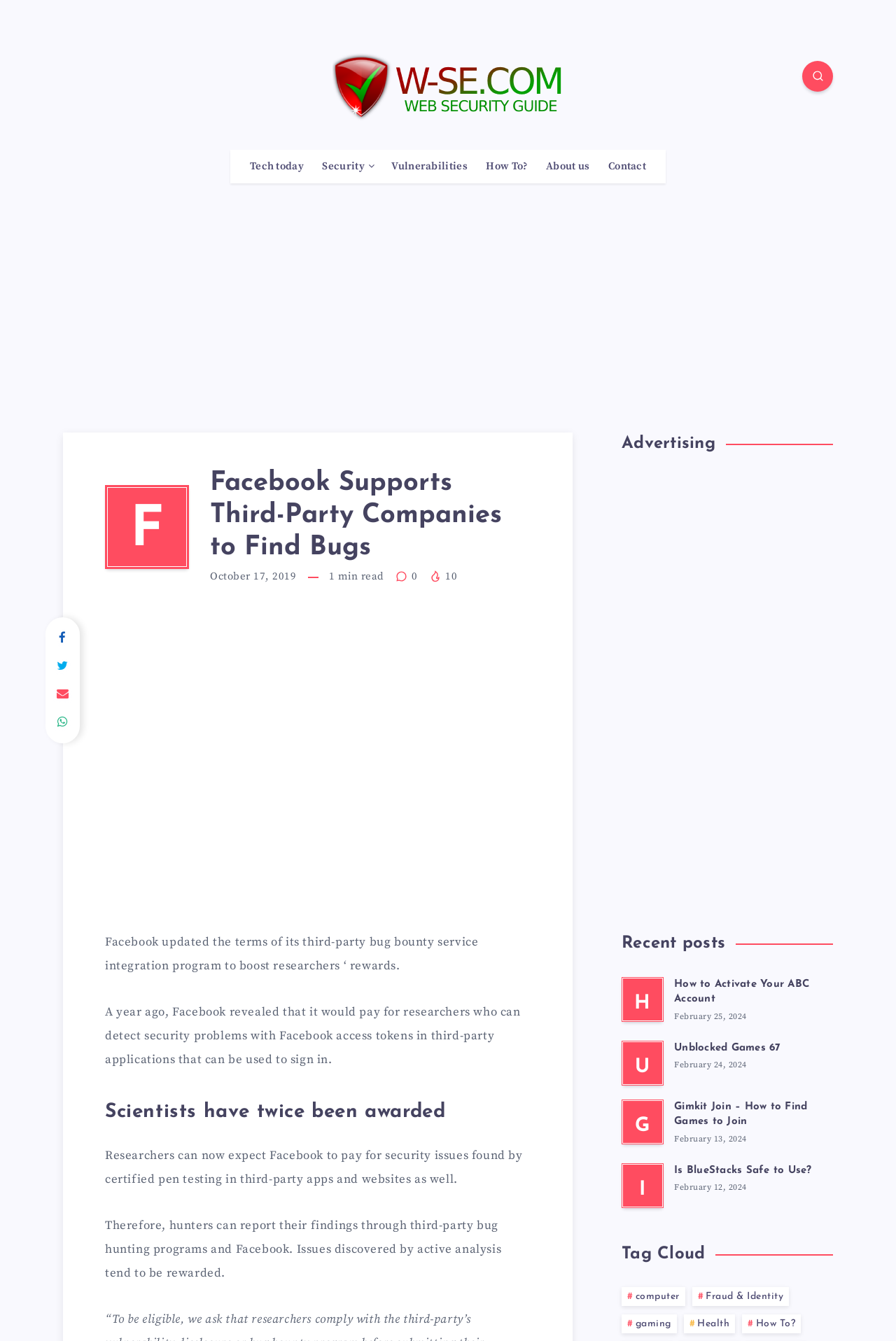Provide the bounding box coordinates of the HTML element described by the text: "Is BlueStacks Safe to Use?". The coordinates should be in the format [left, top, right, bottom] with values between 0 and 1.

[0.752, 0.869, 0.906, 0.879]